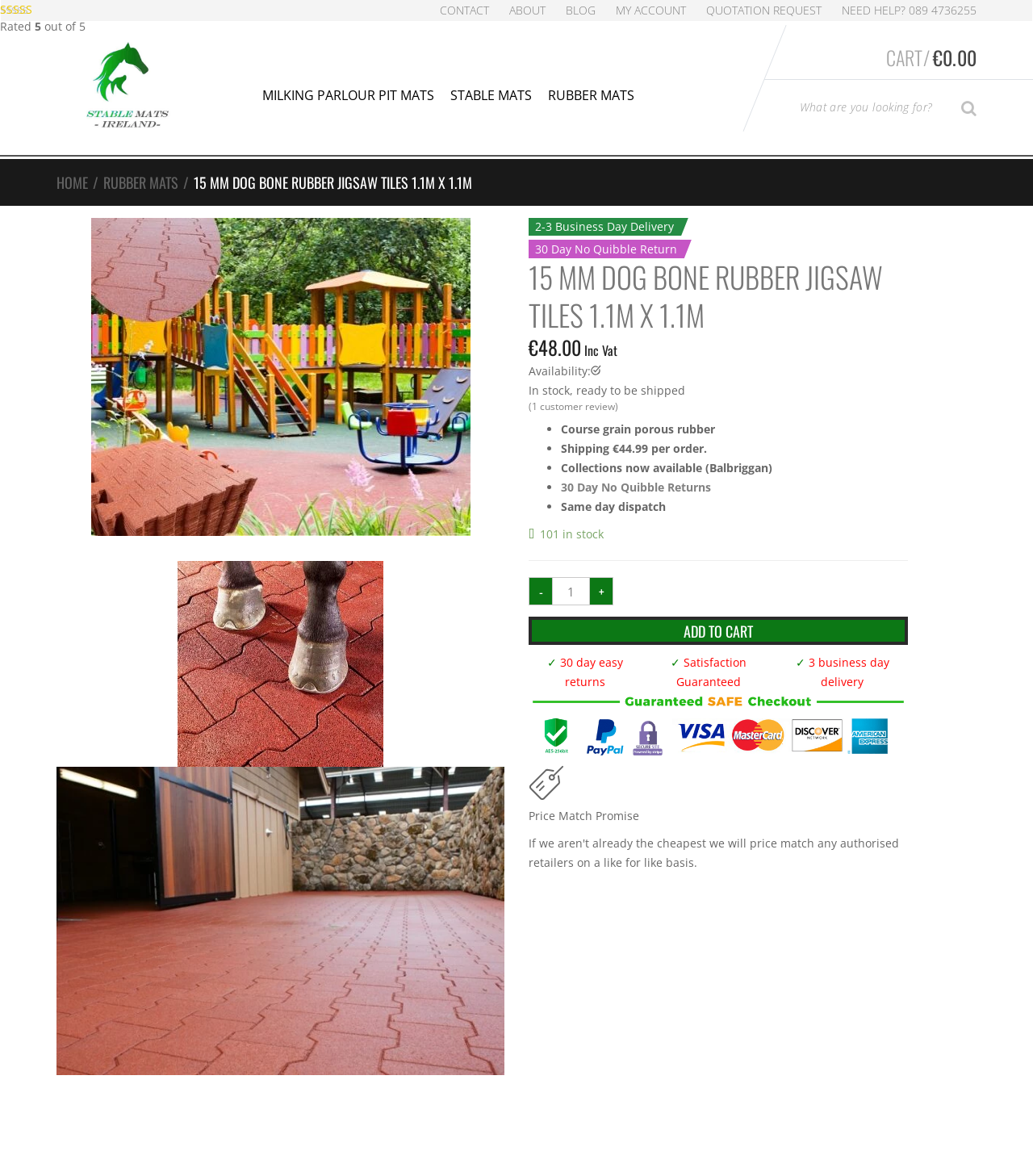What is the price of the 15 mm Dog Bone Rubber Jigsaw Tiles?
Please respond to the question thoroughly and include all relevant details.

The price of the 15 mm Dog Bone Rubber Jigsaw Tiles can be found in the product description section, where it is listed as '€48.00 Inc Vat'.